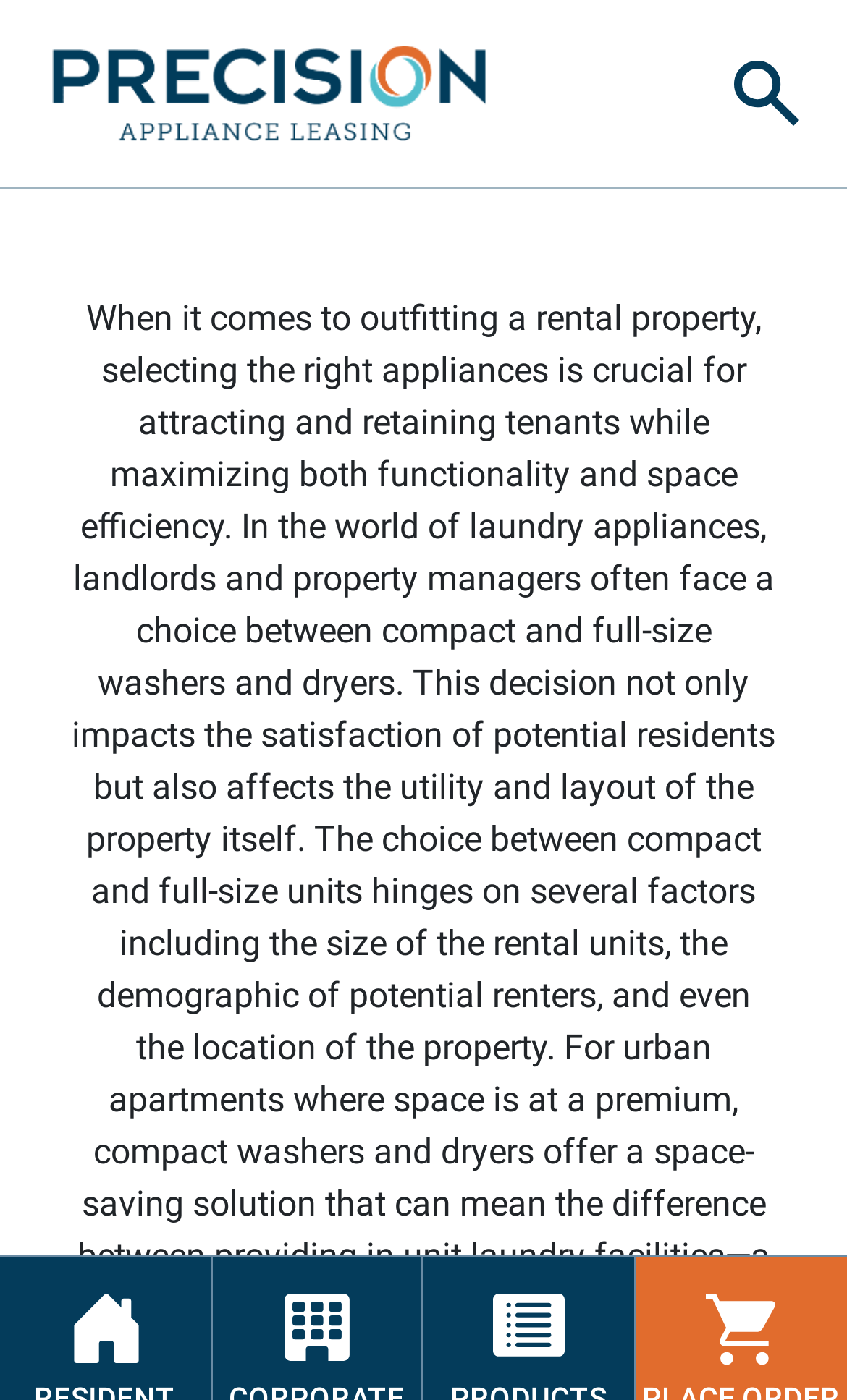Answer the question with a brief word or phrase:
What is the icon on the clear button?

Clear